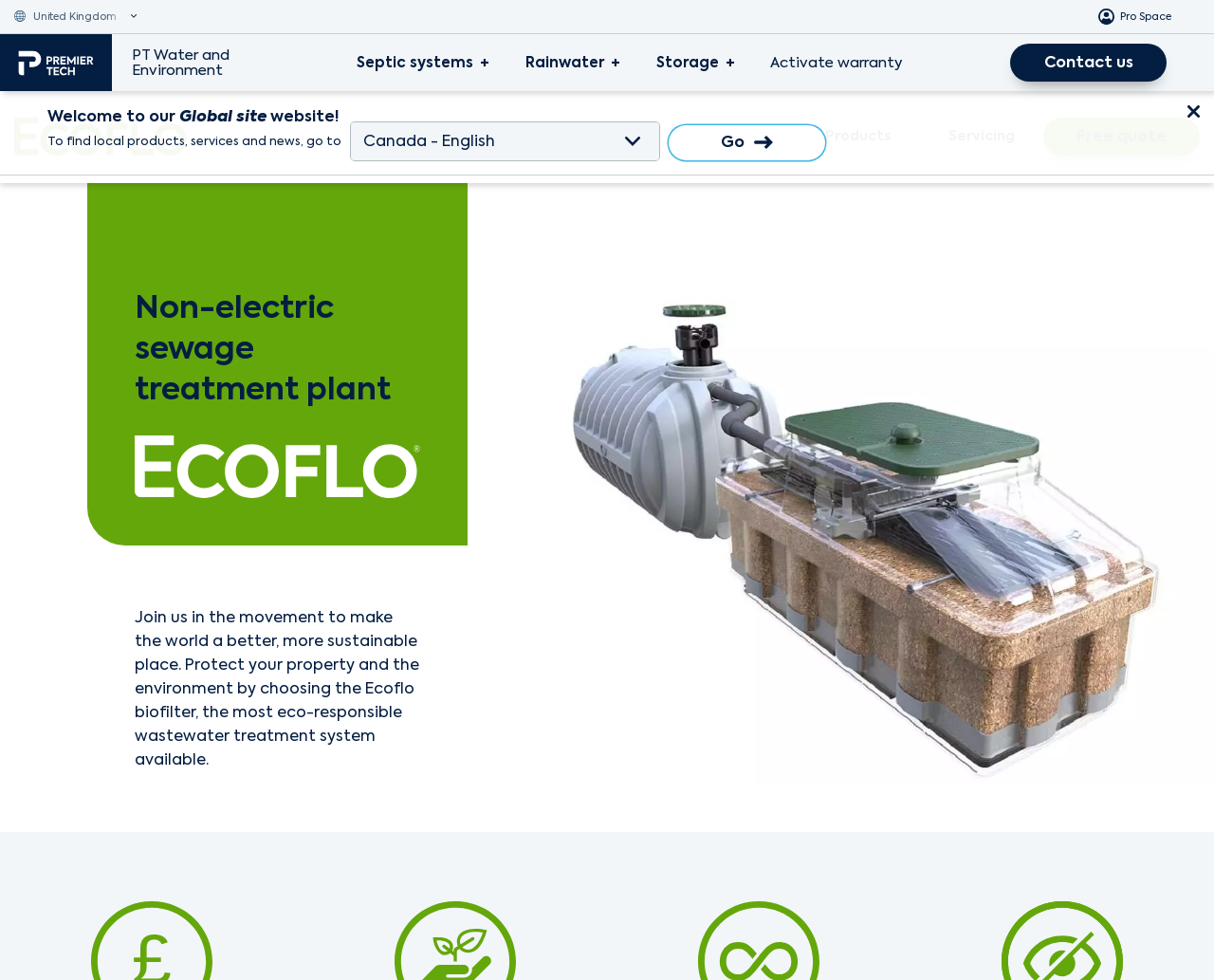Could you locate the bounding box coordinates for the section that should be clicked to accomplish this task: "Click on the 'Contact us' link".

[0.832, 0.045, 0.961, 0.083]